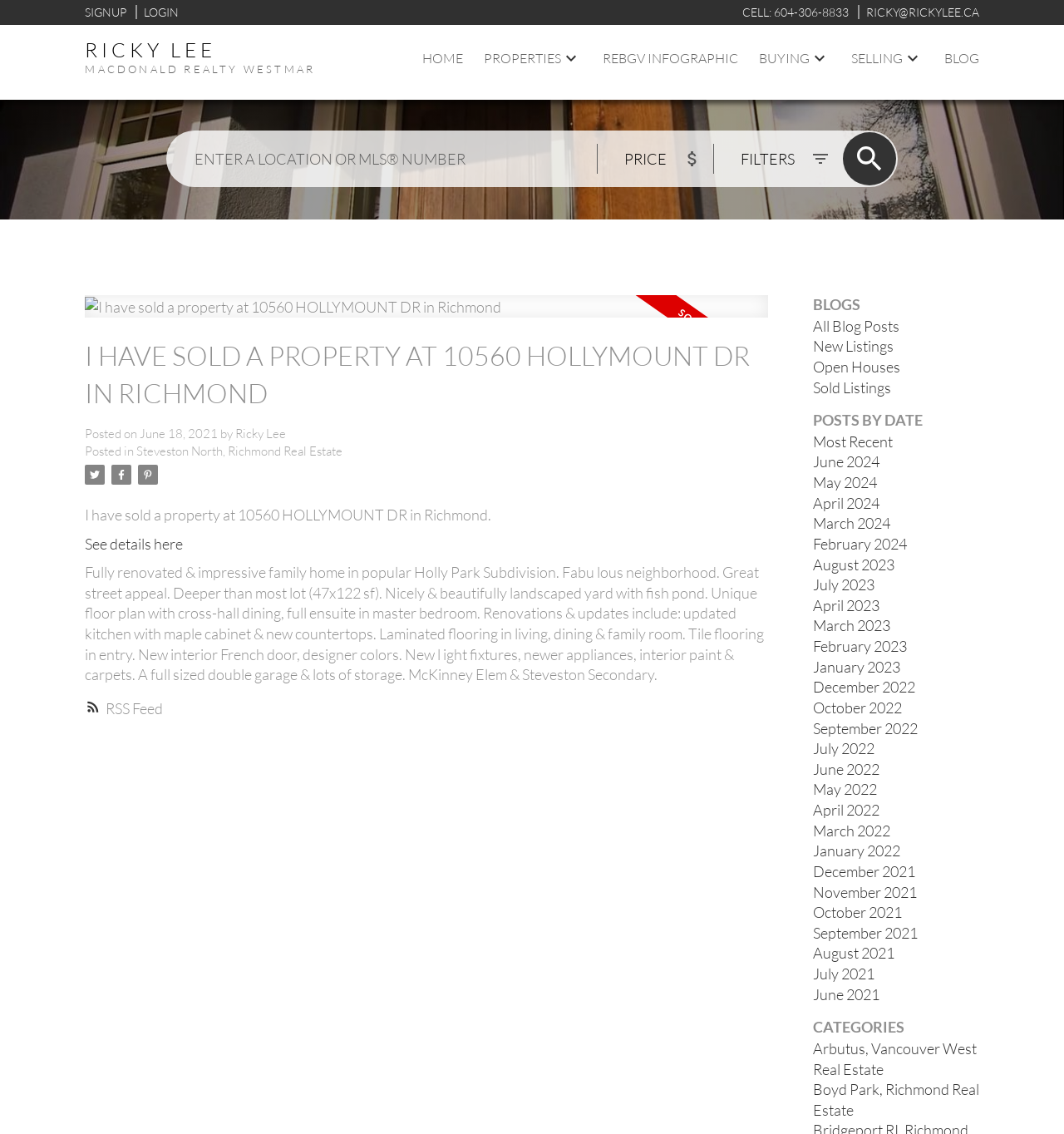Can you find the bounding box coordinates for the element to click on to achieve the instruction: "Read the latest blog posts"?

[0.764, 0.279, 0.845, 0.295]